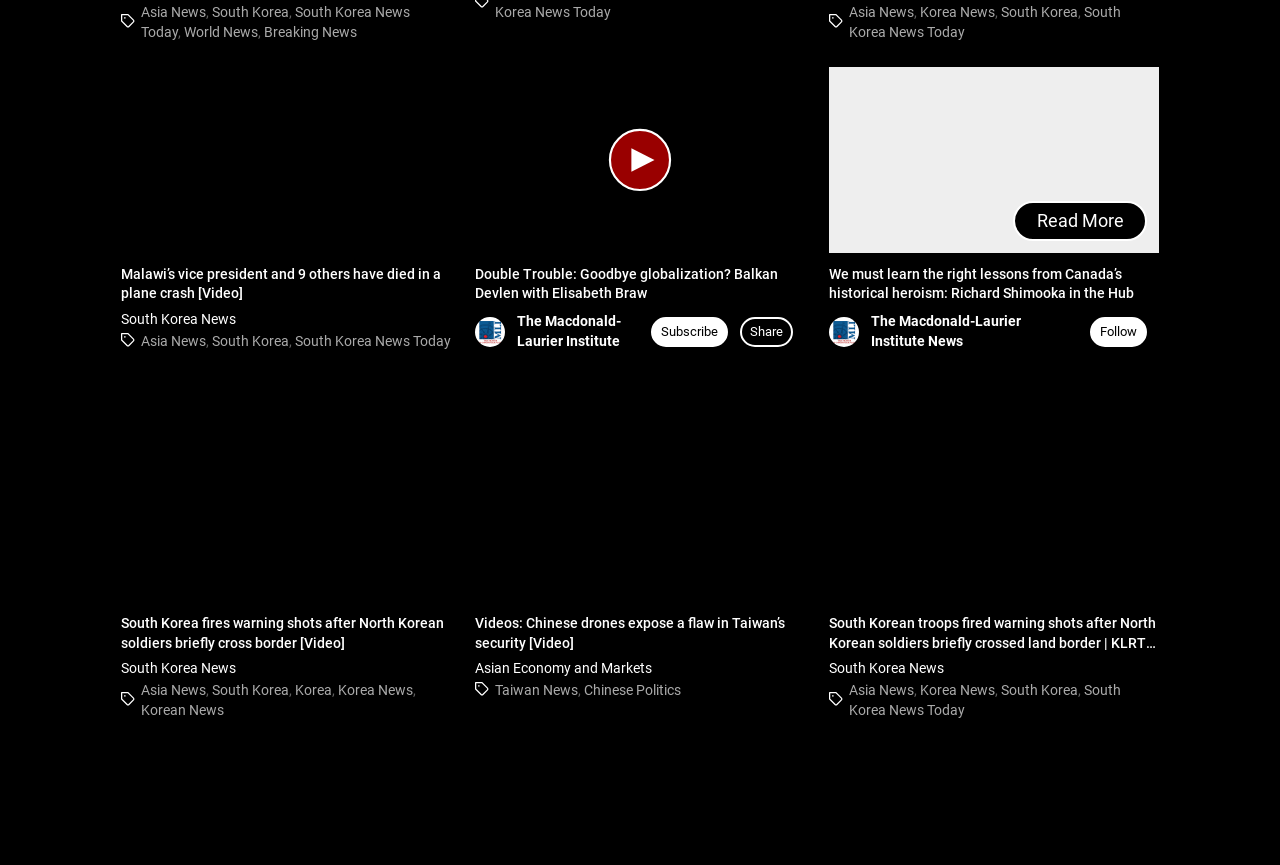Give a one-word or phrase response to the following question: How many images are on this webpage?

3